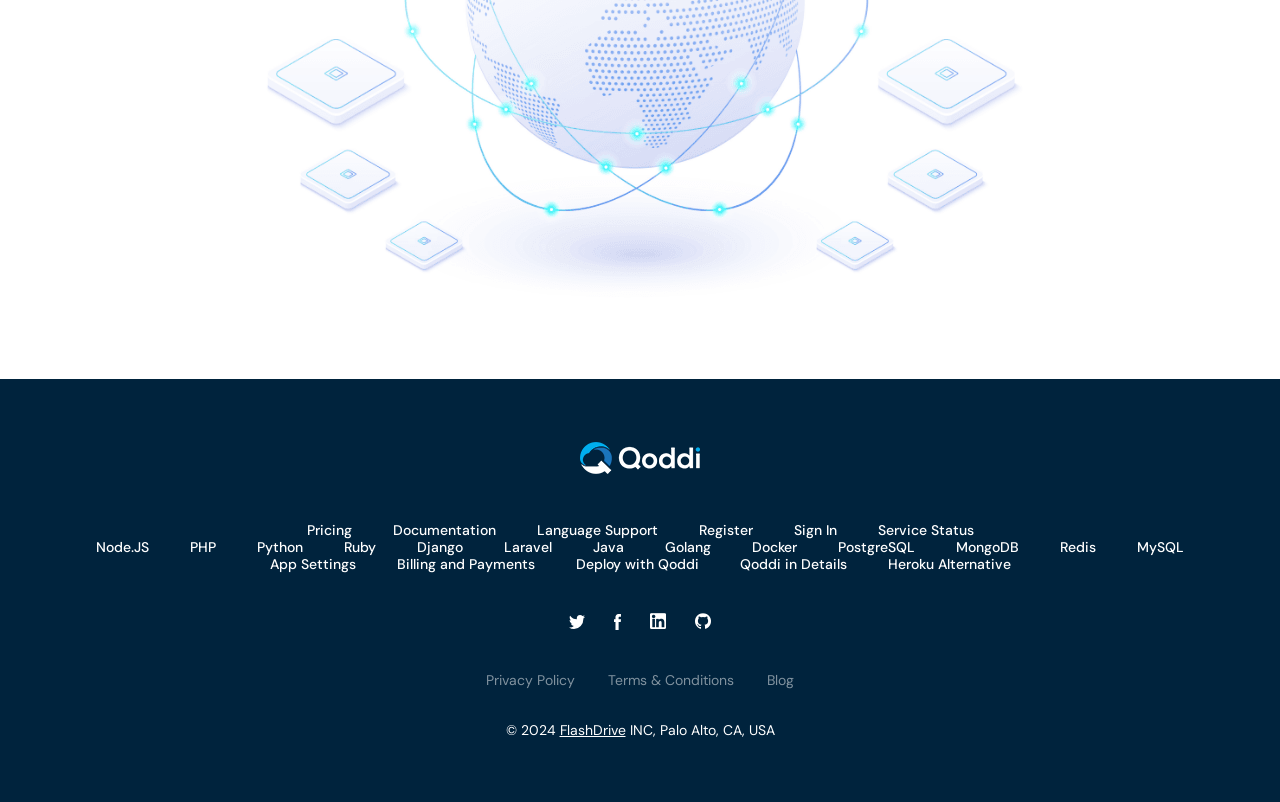Determine the bounding box coordinates of the clickable element to achieve the following action: 'Click on Pricing'. Provide the coordinates as four float values between 0 and 1, formatted as [left, top, right, bottom].

[0.239, 0.65, 0.275, 0.672]